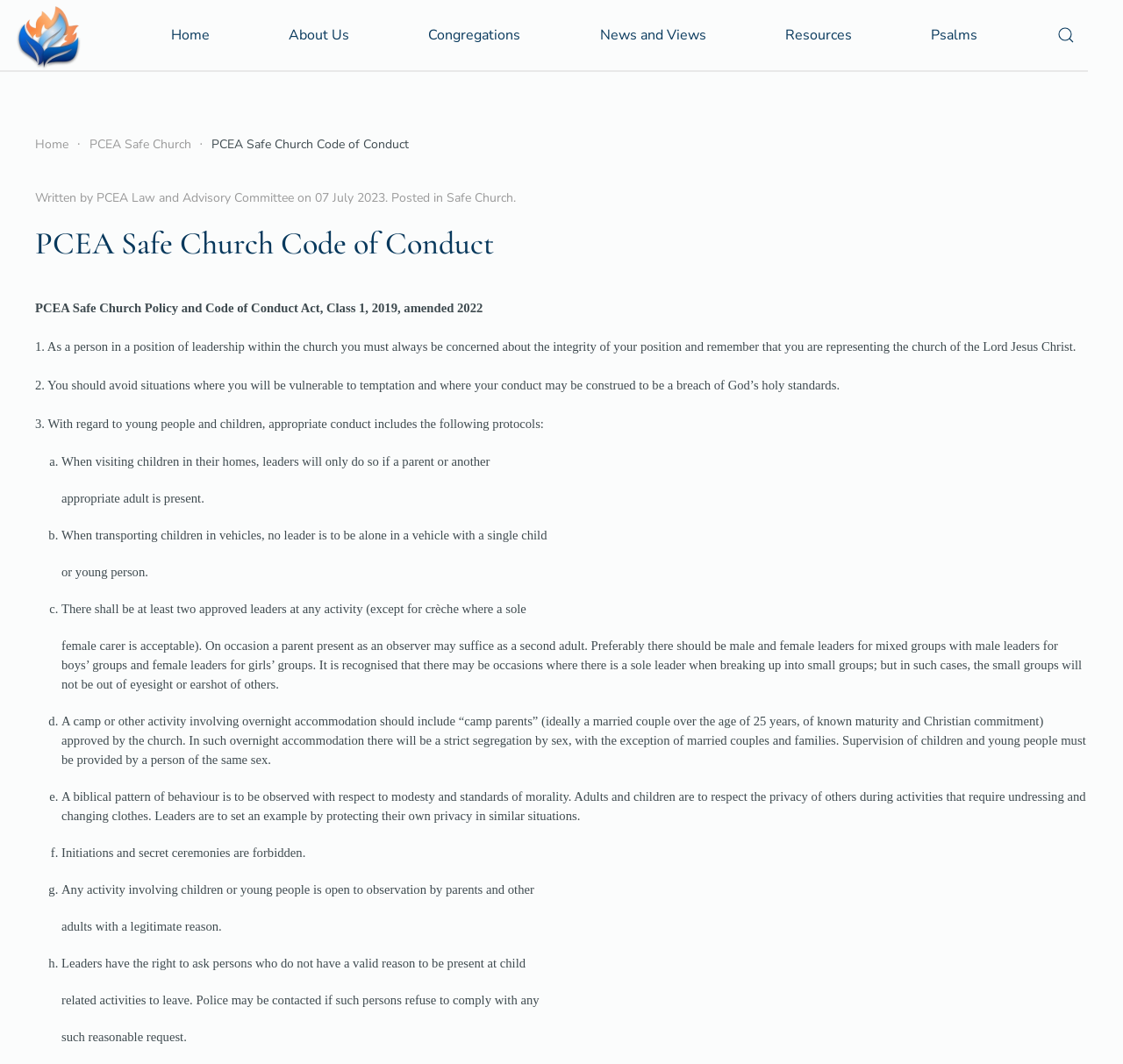Using the description: "parent_node: Home aria-label="Open Search"", determine the UI element's bounding box coordinates. Ensure the coordinates are in the format of four float numbers between 0 and 1, i.e., [left, top, right, bottom].

[0.929, 0.008, 0.969, 0.058]